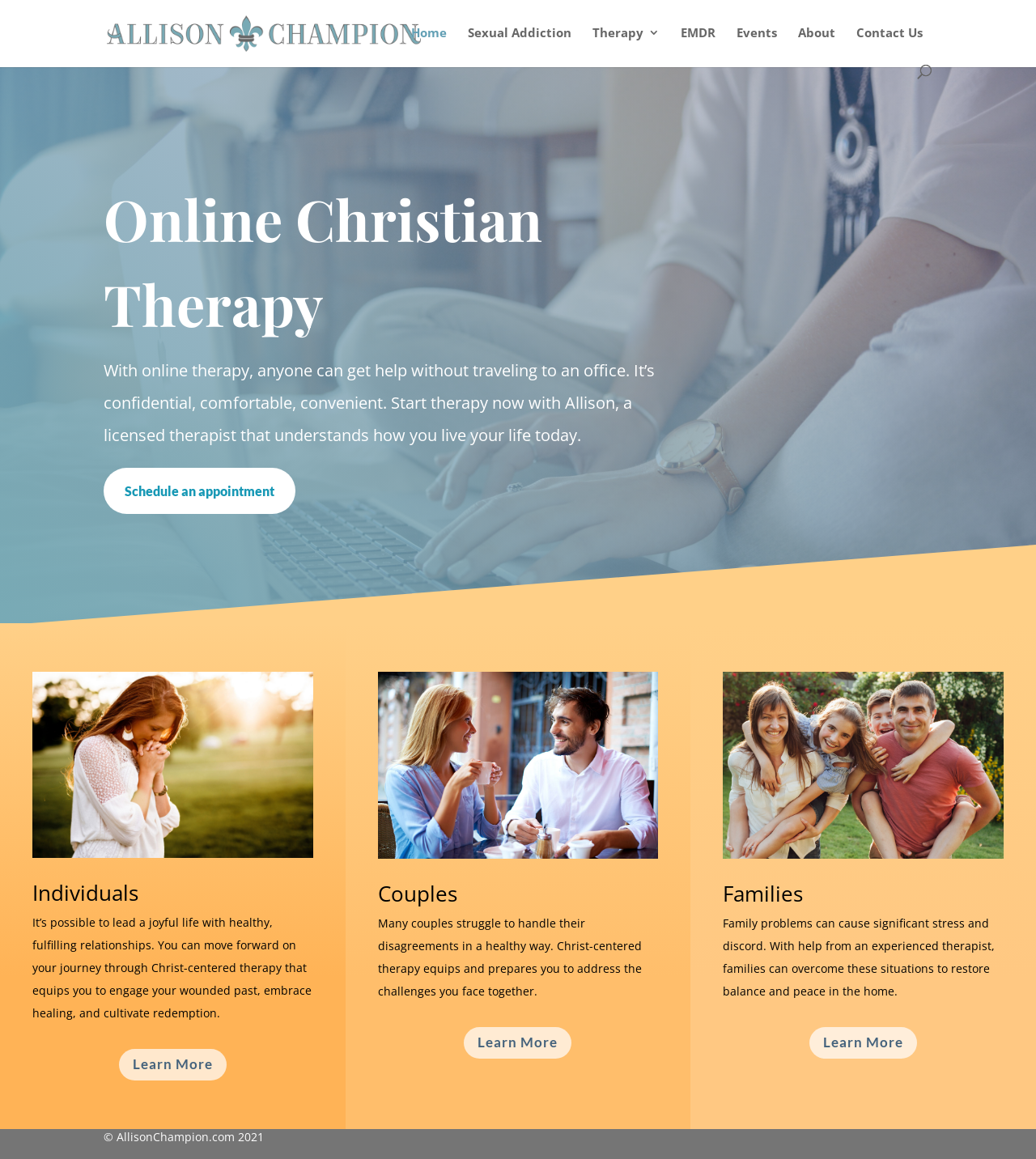Determine the bounding box for the described UI element: "About".

[0.77, 0.023, 0.806, 0.056]